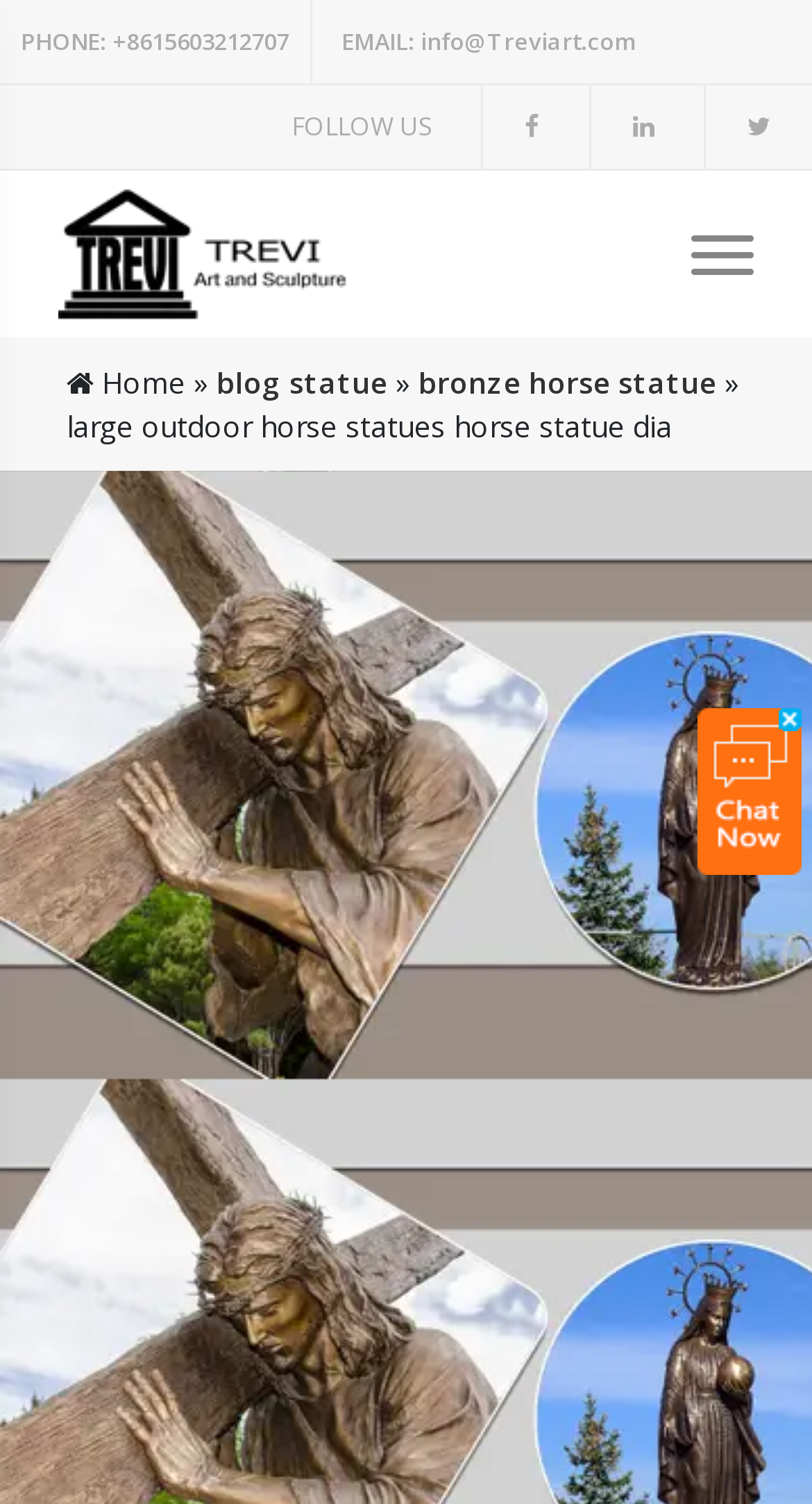Locate the bounding box coordinates of the segment that needs to be clicked to meet this instruction: "Click the 'Find your blogs!' button".

None